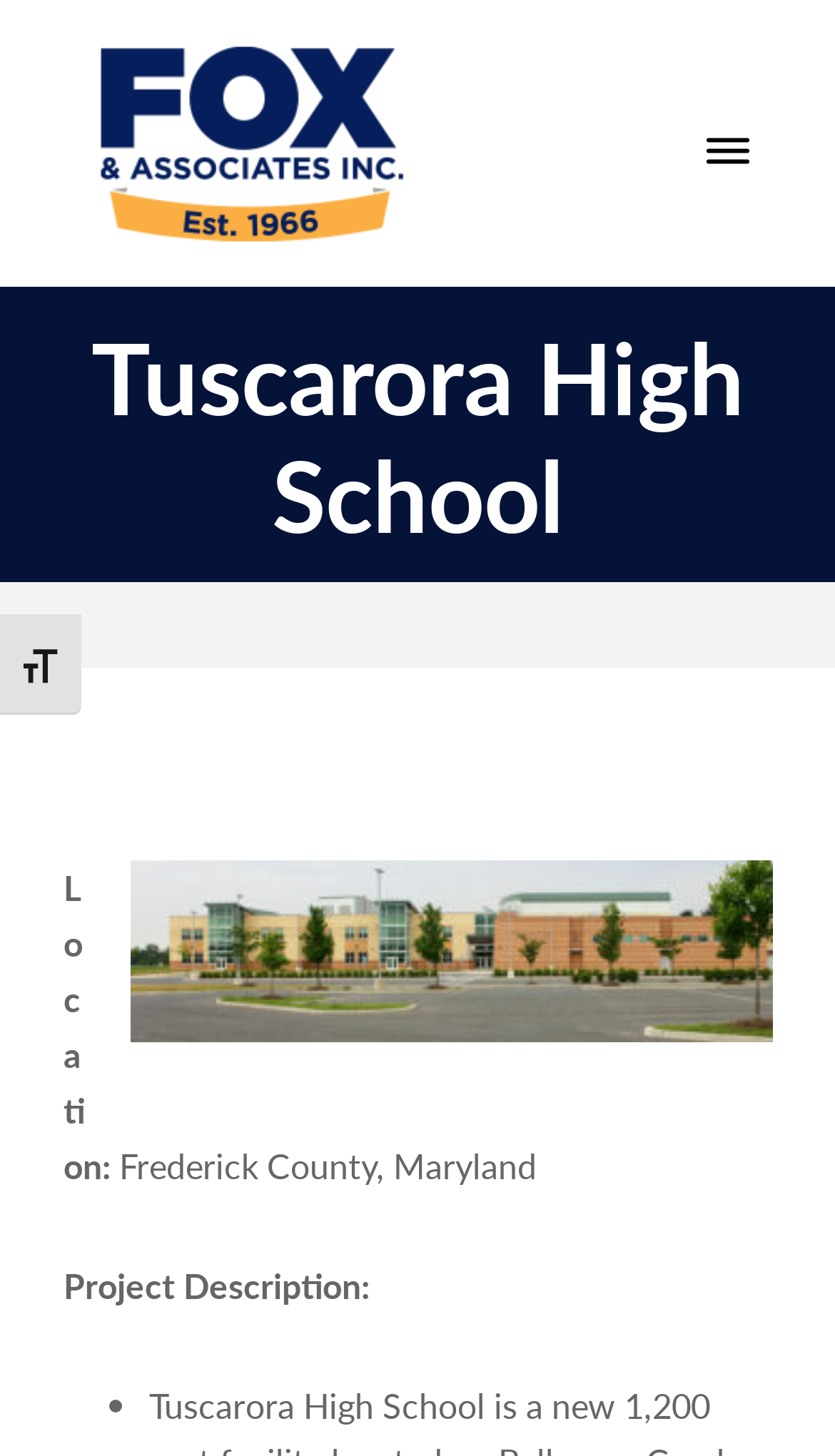Offer a detailed explanation of the webpage layout and contents.

The webpage is about Tuscarora High School, a new 1,200 seat facility located in Frederick, Maryland. At the top left corner, there is a button to toggle font size. Below it, there are two links, "Skip to primary navigation" and "Skip to main content", which are not visually prominent. 

To the right of these links, there is a logo of "Fox & Associates" with a link to their website. Below the logo, there is a tagline "Just another WordPress site". 

On the top right corner, there is a button labeled "Menu". 

The main content of the webpage is headed by a title "Tuscarora High School", which is accompanied by a large image that takes up most of the width of the page. Below the title, there are three lines of text. The first line reads "Location: Frederick County, Maryland". The second line provides the project description, which starts with "Project Description:". The third line is a bullet point, marked by a bullet symbol, but its content is not specified.